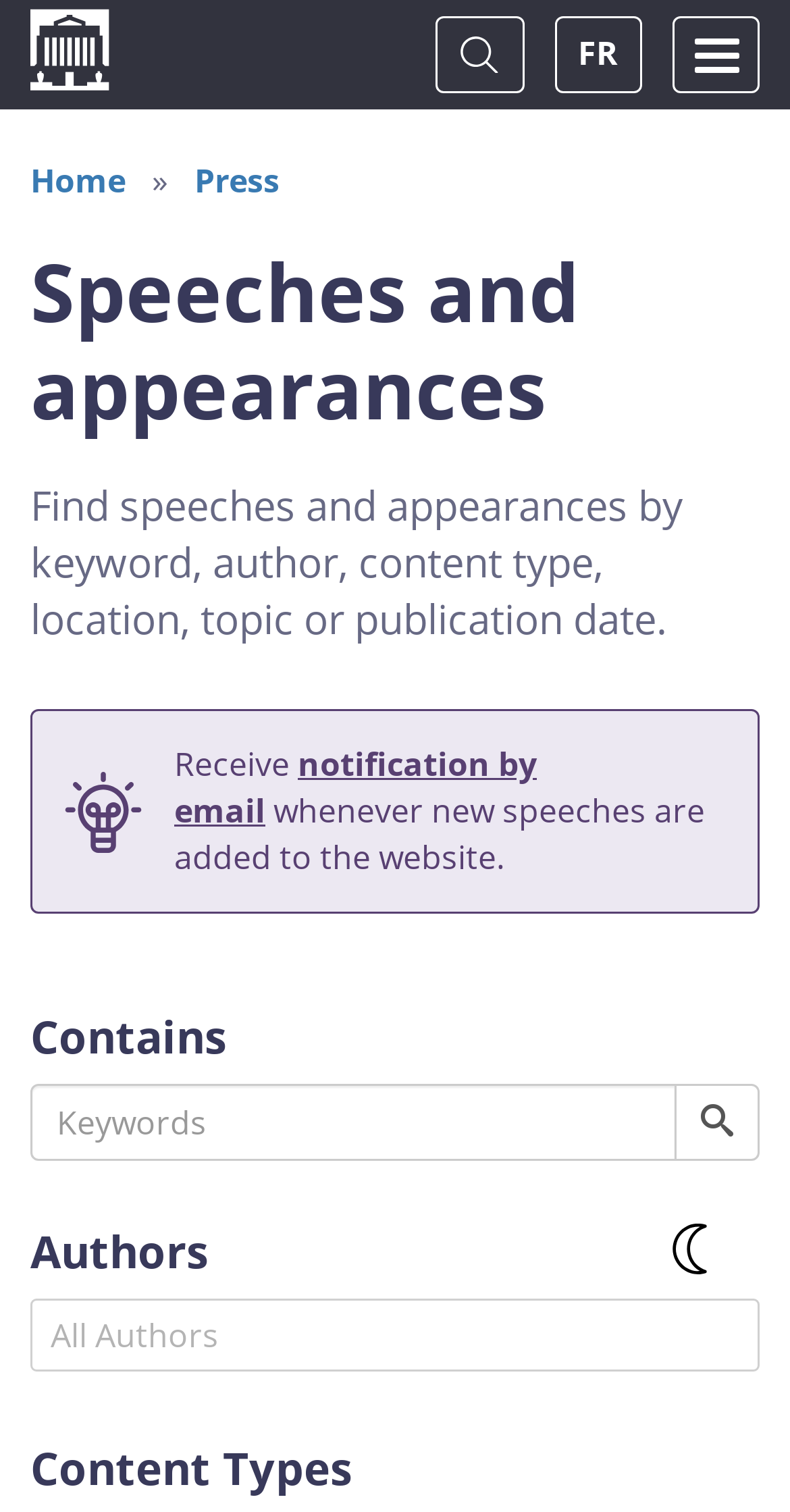What is the topic of the speeches and appearances listed on this webpage?
Deliver a detailed and extensive answer to the question.

The webpage title is 'Speeches and appearances - Bank of Canada', and the breadcrumbs navigation also includes a link to 'Home' and 'Press', which suggests that the speeches and appearances listed on this webpage are related to the Bank of Canada.